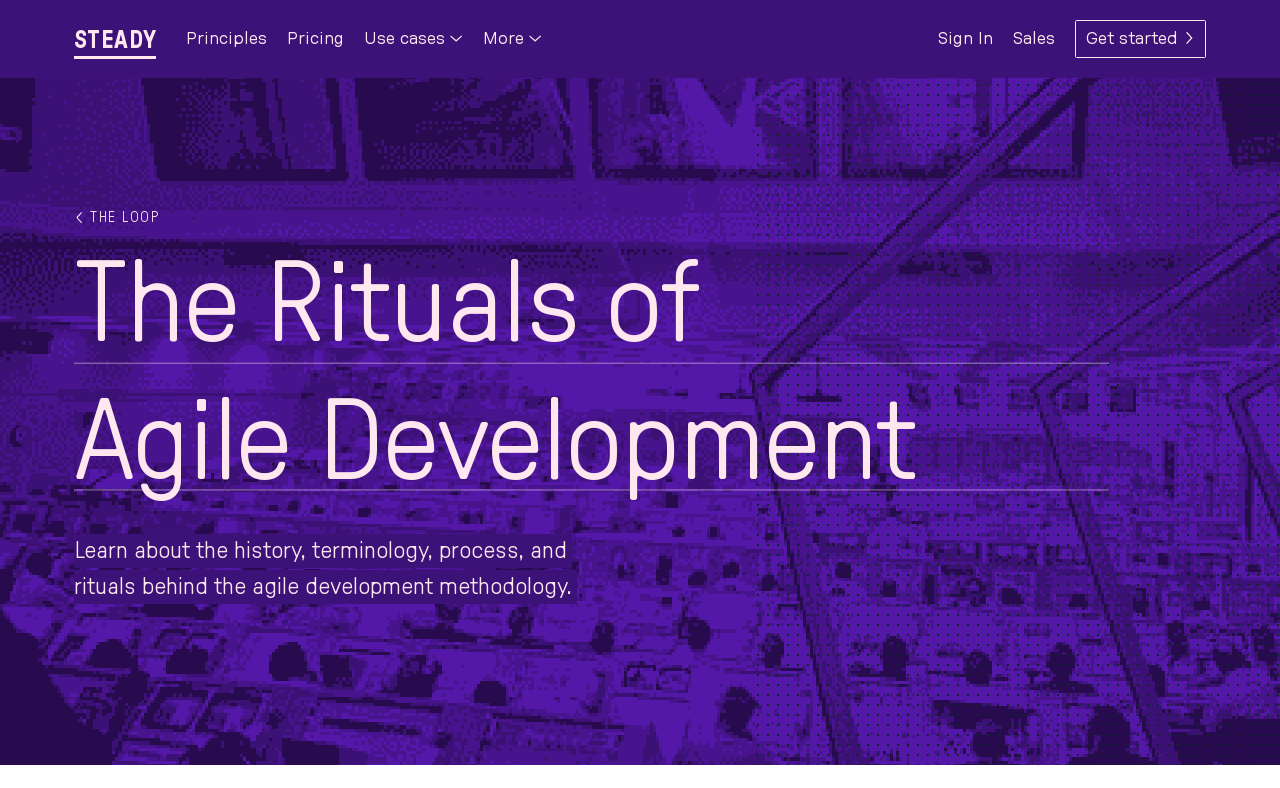What is the name of the company?
Using the image, provide a concise answer in one word or a short phrase.

Steady